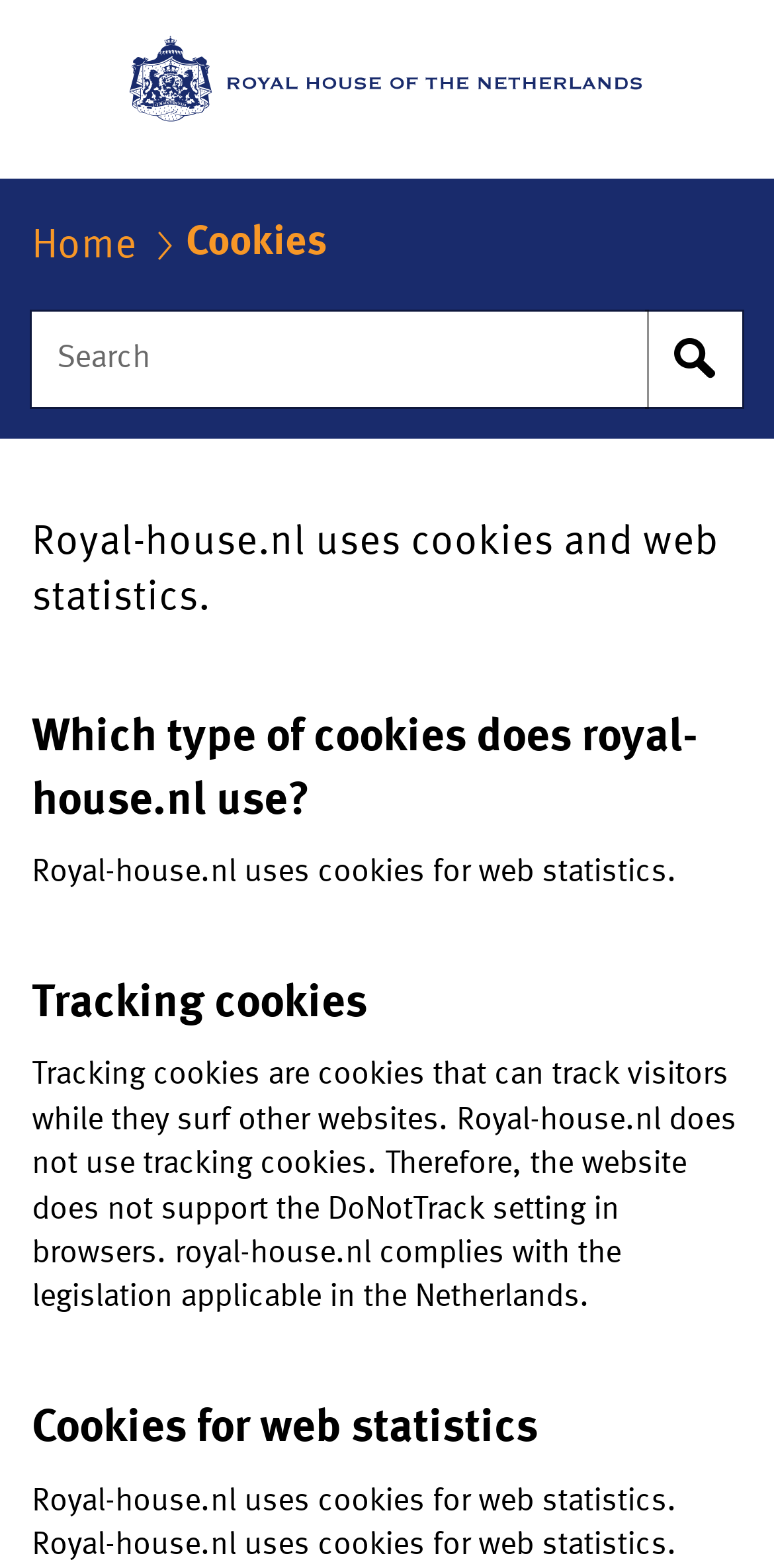Respond with a single word or phrase:
What is the purpose of cookies on royal-house.nl?

Web statistics